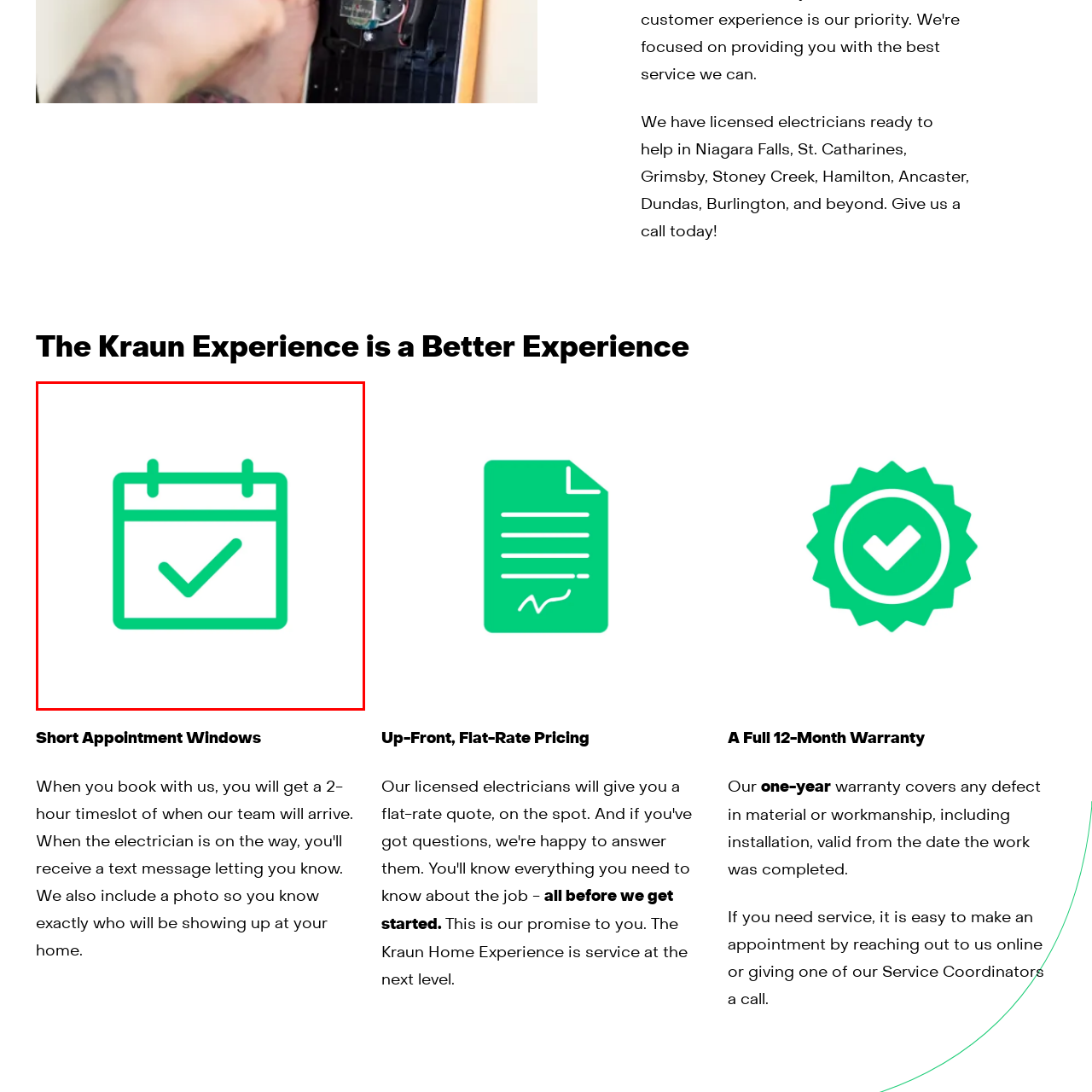Give an in-depth explanation of the image captured within the red boundary.

The image features a simple yet impactful icon representing a calendar with a checkmark, symbolizing efficient scheduling and confirmation. This visual effectively conveys the idea of short appointment windows, suggesting a streamlined process for booking services. The bright green color of the icon adds a fresh and modern touch, reinforcing a sense of reliability and promptness in the service being offered. This imagery is part of the broader message that emphasizes the importance of quick and organized scheduling for clients who seek dependable services.